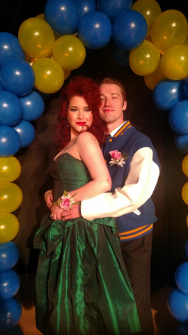What is the background decorated with?
Carefully analyze the image and provide a detailed answer to the question.

The caption describes the background as having a playful arch of blue and yellow balloons, which enhances the celebratory atmosphere of the scene.